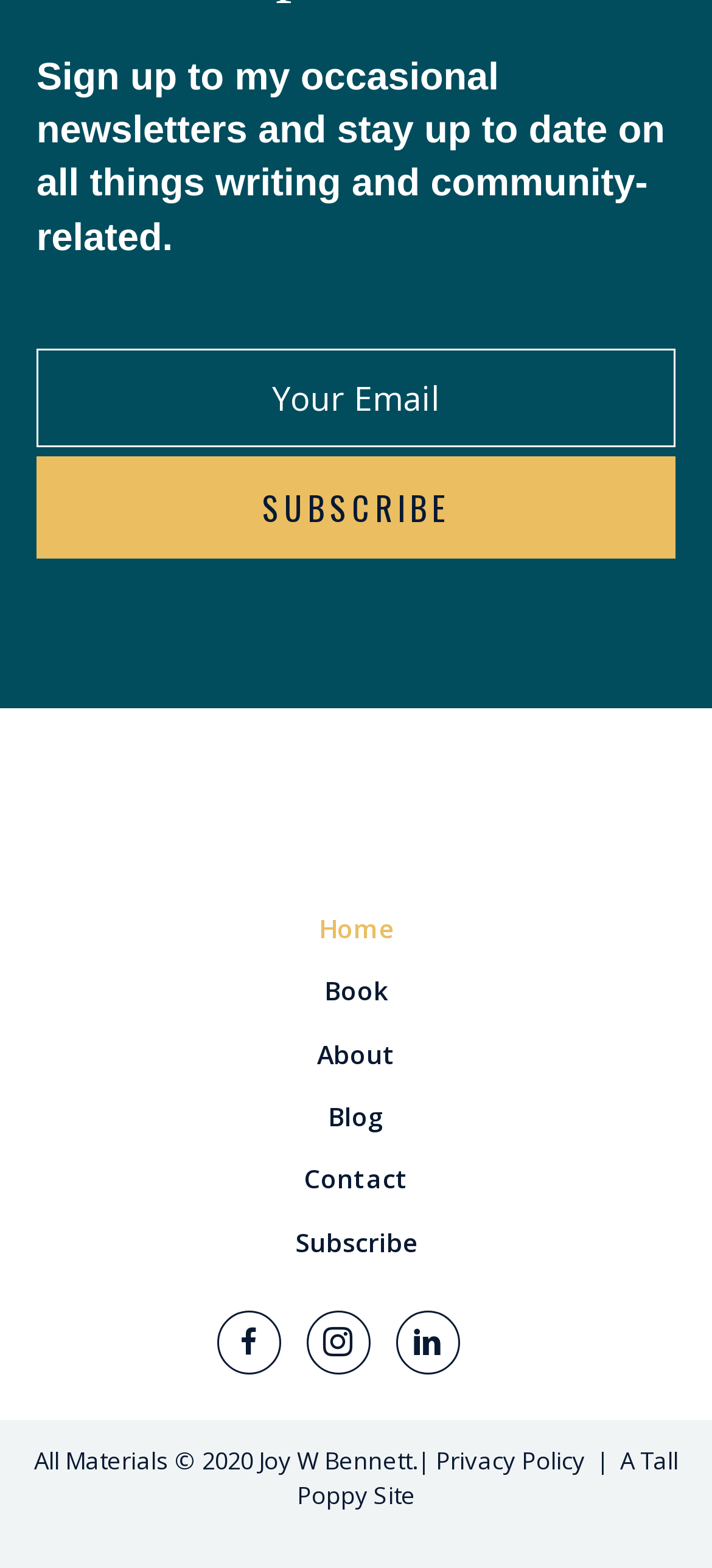Identify the bounding box coordinates of the section to be clicked to complete the task described by the following instruction: "View the Blog page". The coordinates should be four float numbers between 0 and 1, formatted as [left, top, right, bottom].

[0.051, 0.693, 0.949, 0.733]